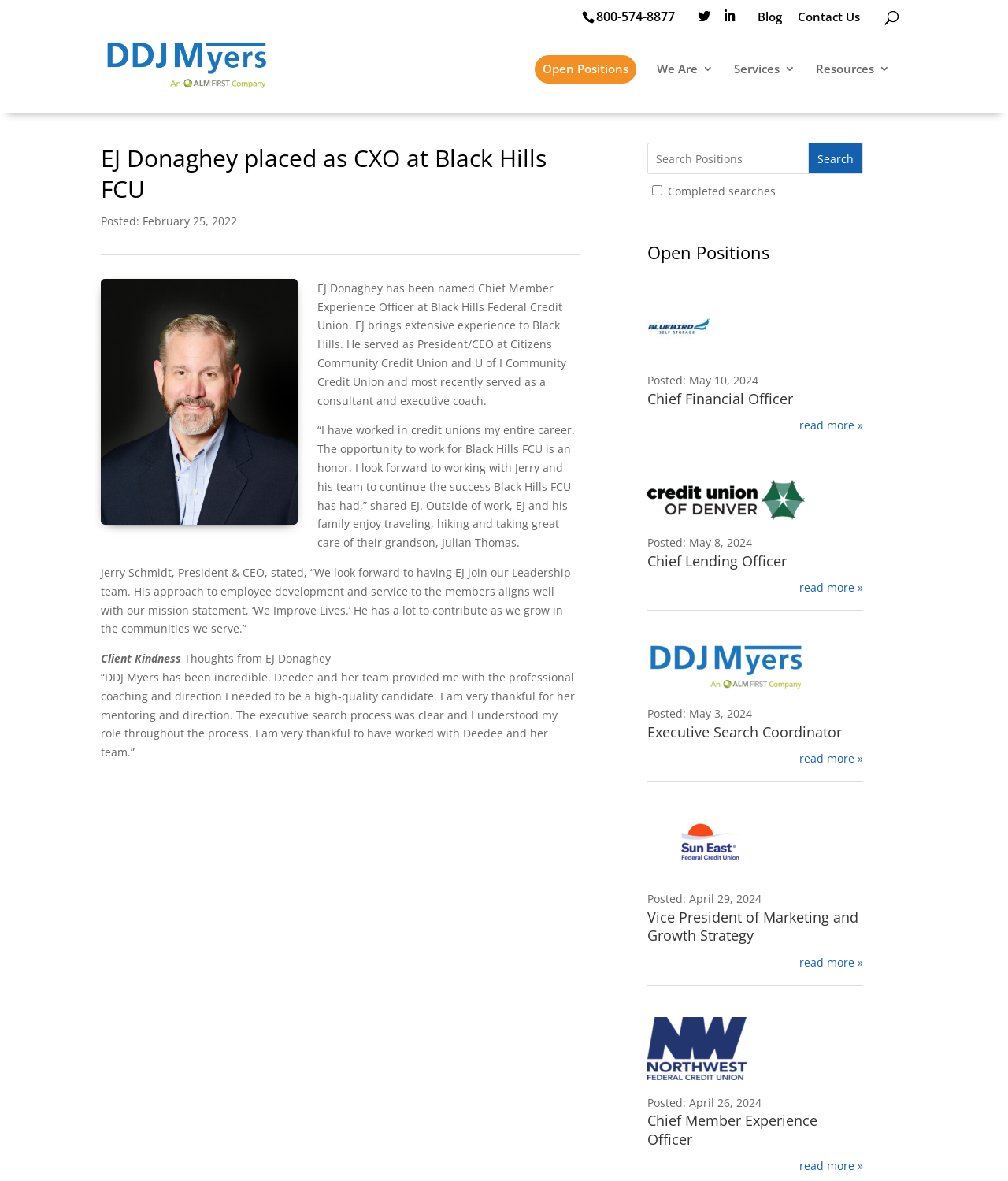Consider the image and give a detailed and elaborate answer to the question: 
How many open positions are listed on the webpage?

By counting the headings with job titles, such as 'Chief Financial Officer', 'Chief Lending Officer', 'Executive Search Coordinator', 'Vice President of Marketing and Growth Strategy', and 'Chief Member Experience Officer', I can determine that there are 5 open positions listed on the webpage.